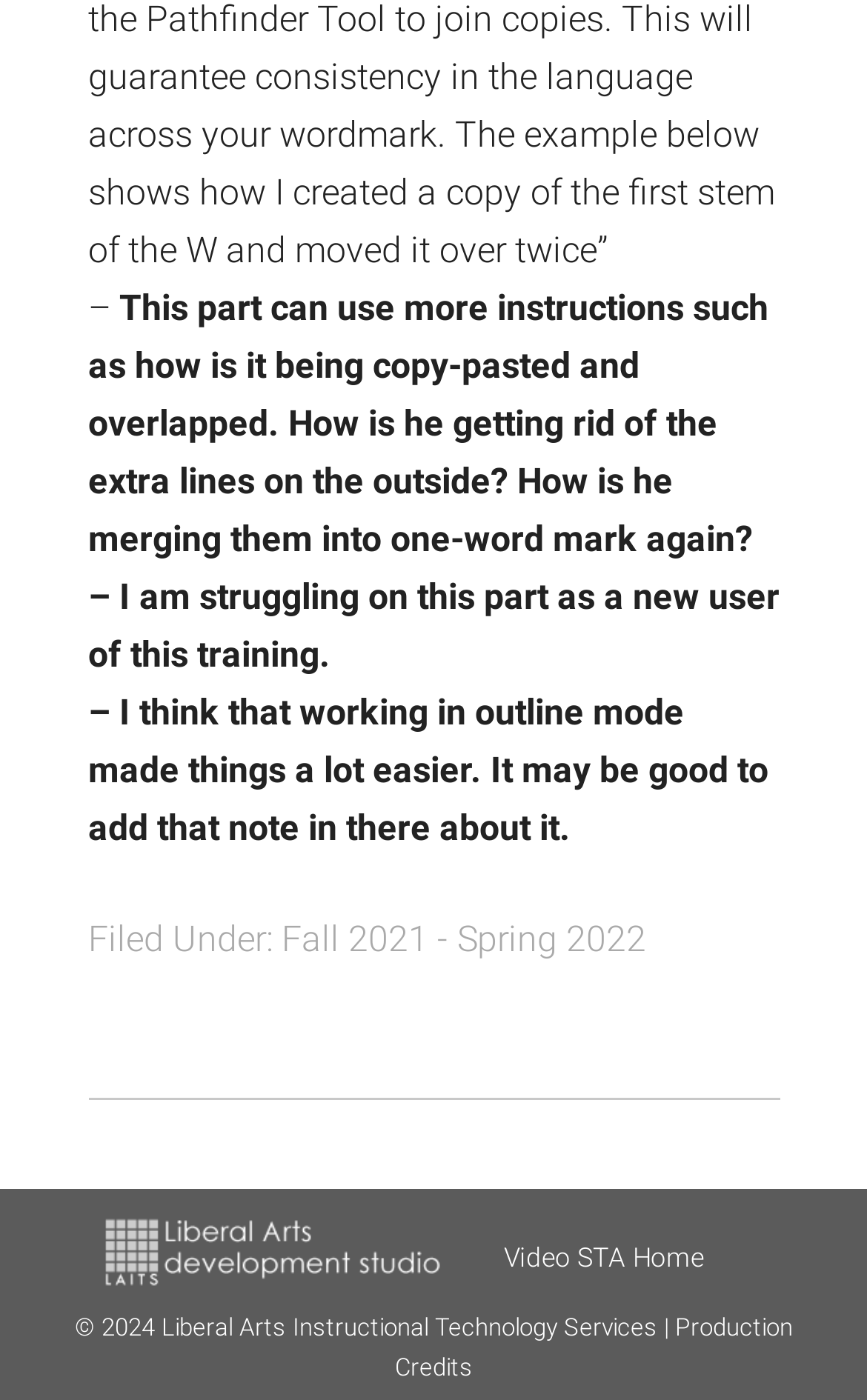Find the bounding box coordinates of the UI element according to this description: "Production Credits".

[0.455, 0.938, 0.914, 0.987]